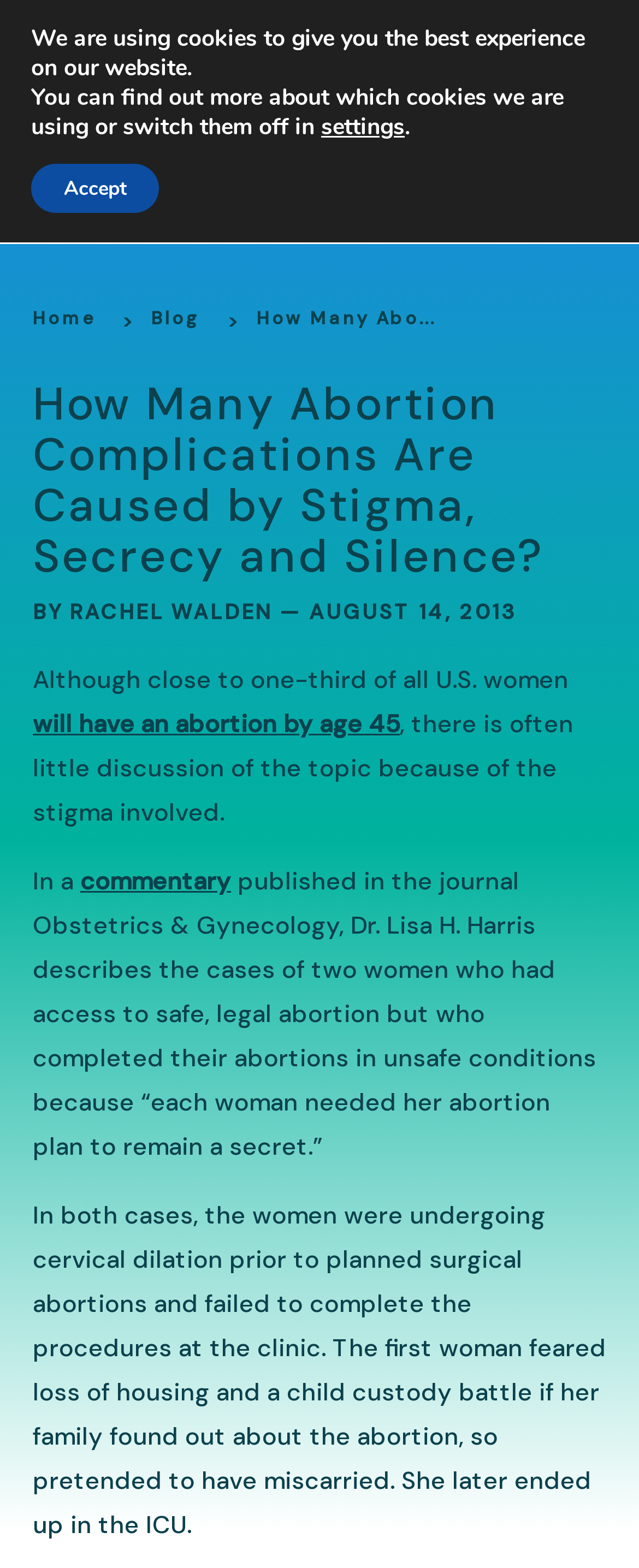Find the bounding box coordinates for the element that must be clicked to complete the instruction: "Visit the Home page". The coordinates should be four float numbers between 0 and 1, indicated as [left, top, right, bottom].

[0.051, 0.195, 0.148, 0.21]